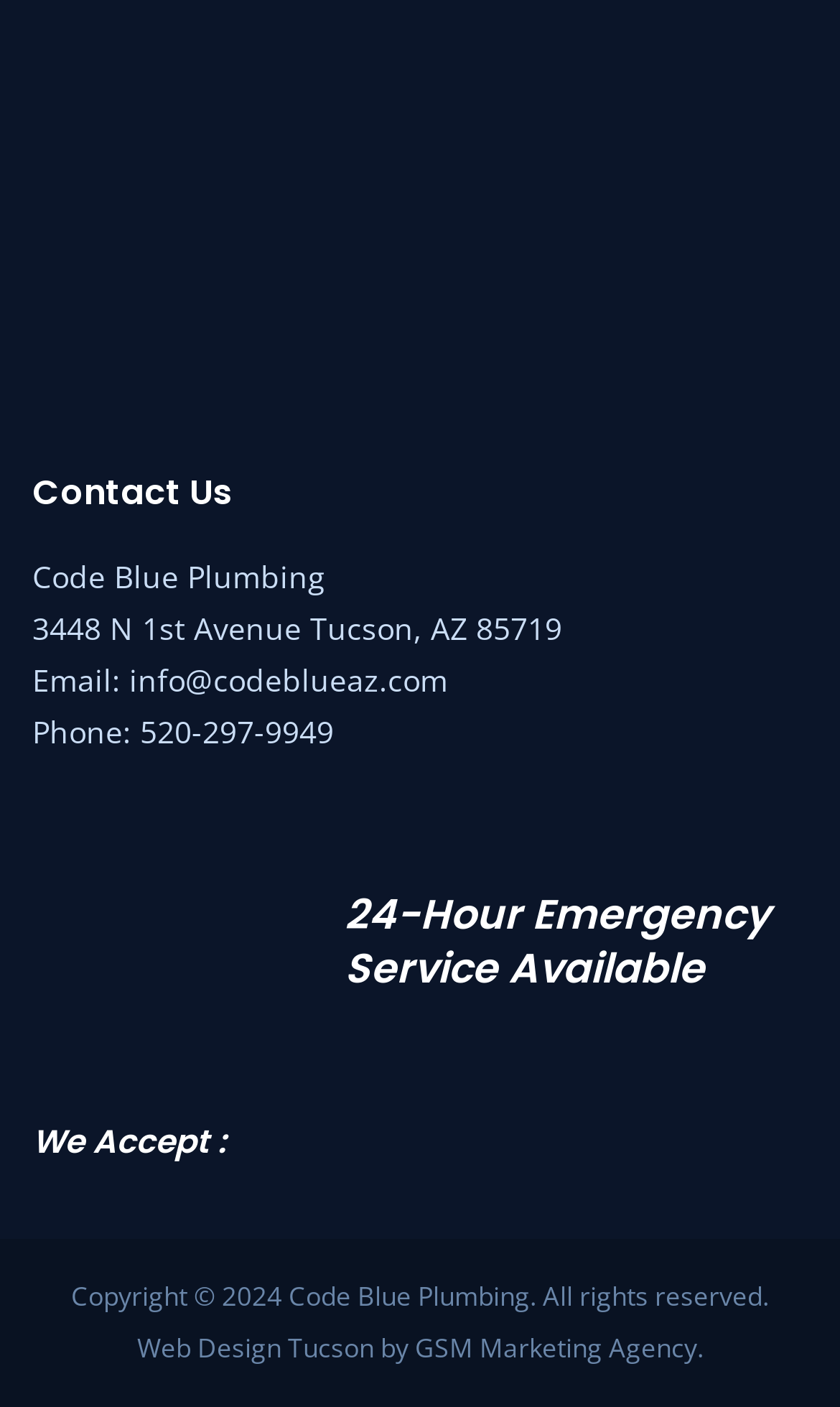Respond to the following question with a brief word or phrase:
What is the company name?

Code Blue Plumbing